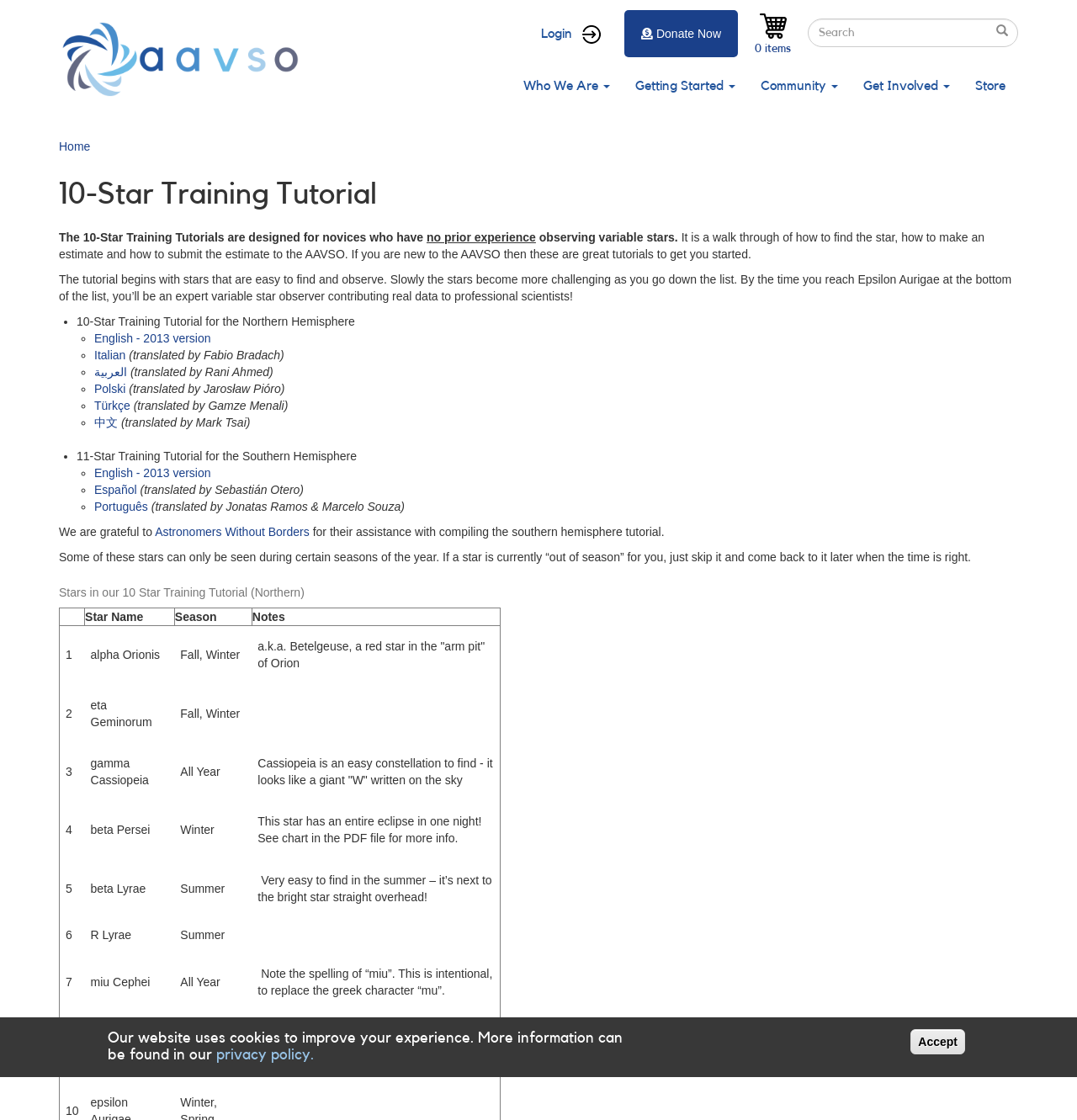Identify the bounding box coordinates of the clickable region necessary to fulfill the following instruction: "View the '10-Star Training Tutorial for the Northern Hemisphere'". The bounding box coordinates should be four float numbers between 0 and 1, i.e., [left, top, right, bottom].

[0.071, 0.281, 0.329, 0.293]